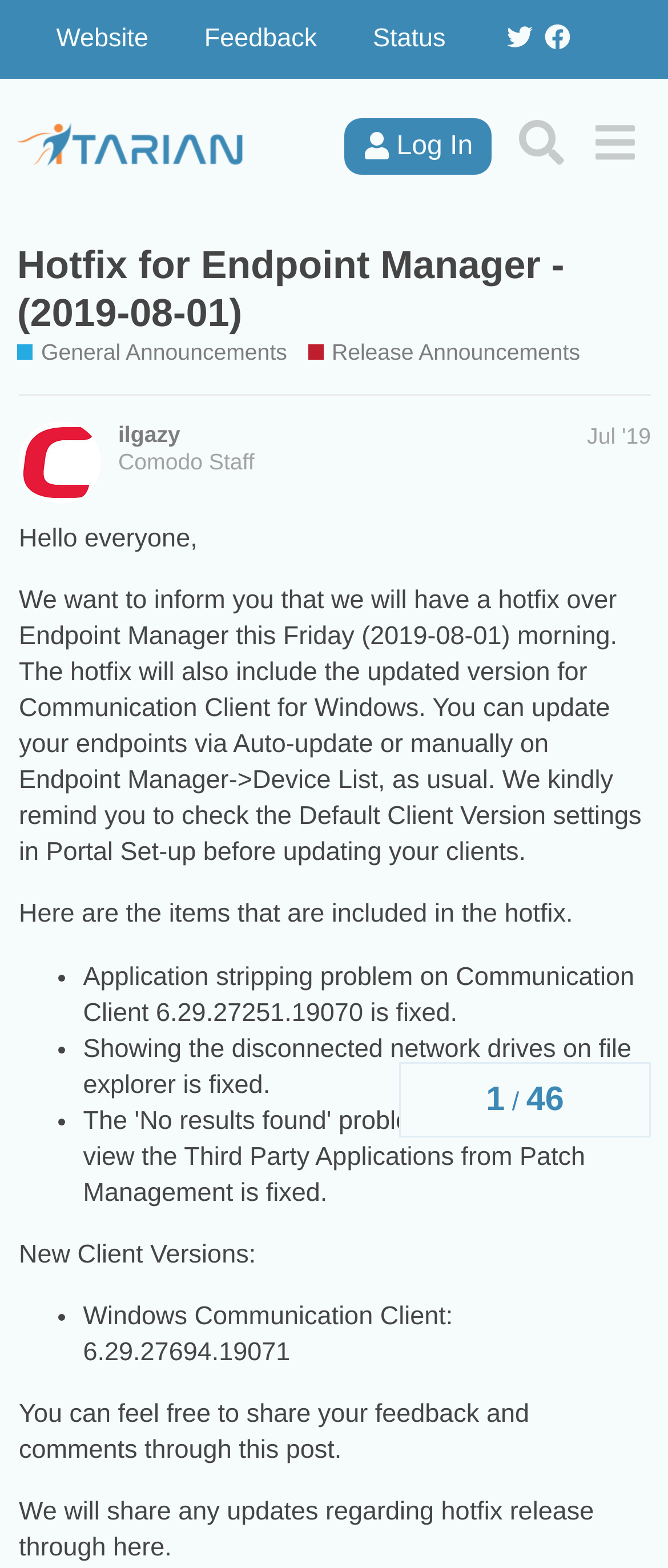Respond to the following query with just one word or a short phrase: 
How can users update their endpoints?

Auto-update or manually